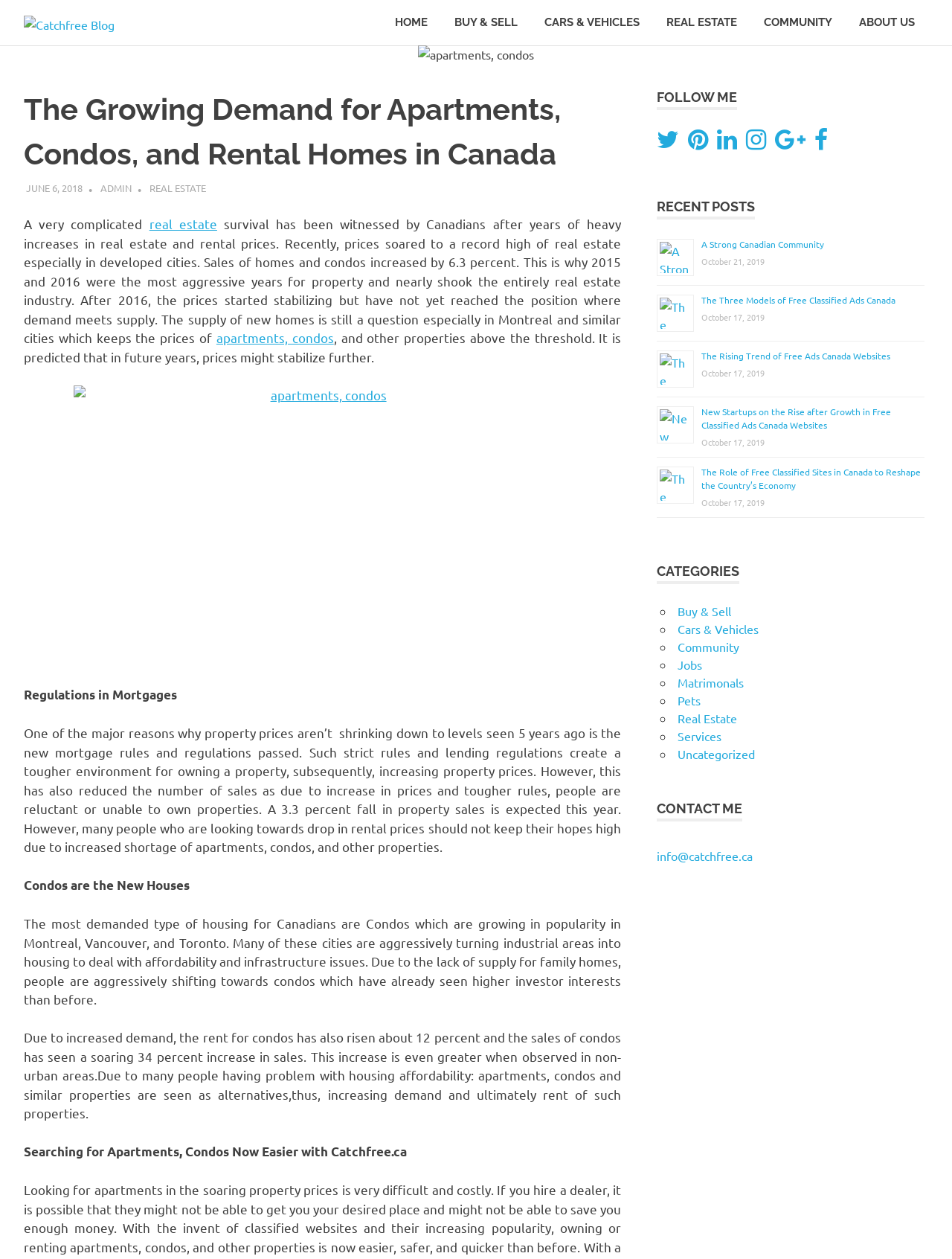Show the bounding box coordinates of the element that should be clicked to complete the task: "Learn more about the 'Foresight' startup".

None